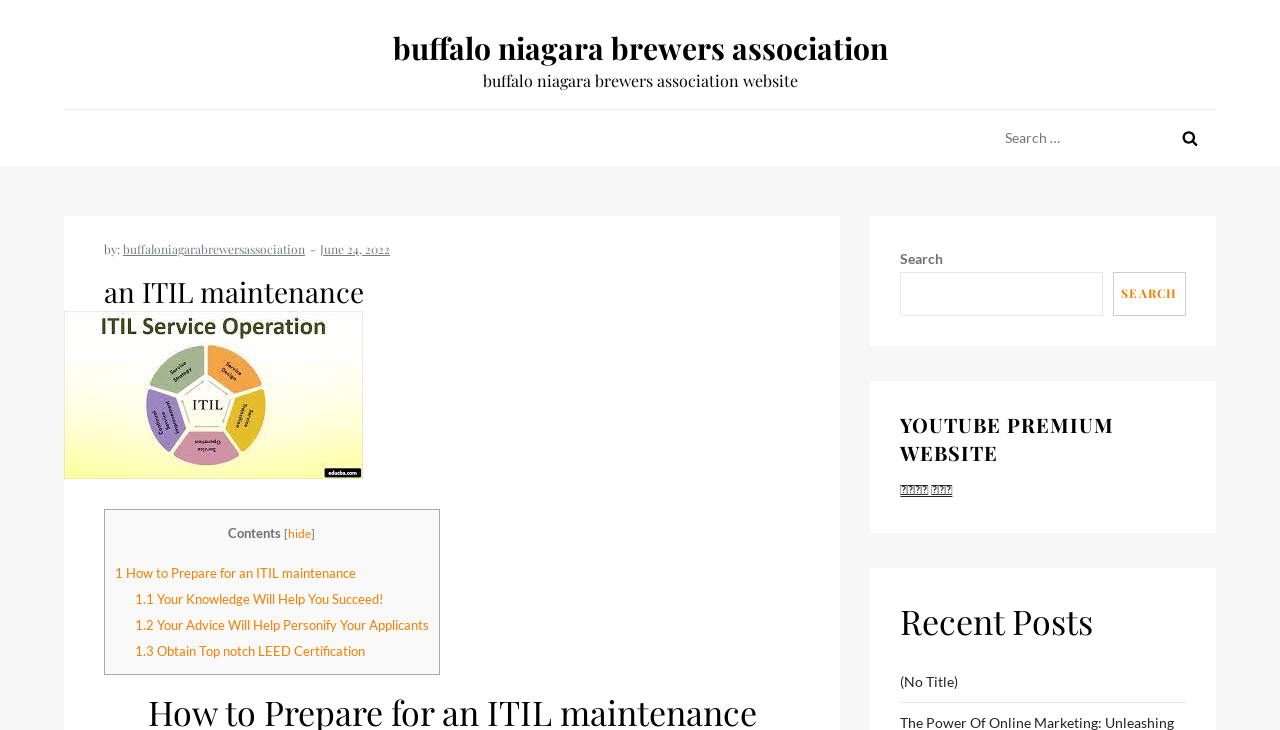From the webpage screenshot, predict the bounding box of the UI element that matches this description: "parent_node: Search for: value="Search"".

[0.909, 0.151, 0.95, 0.227]